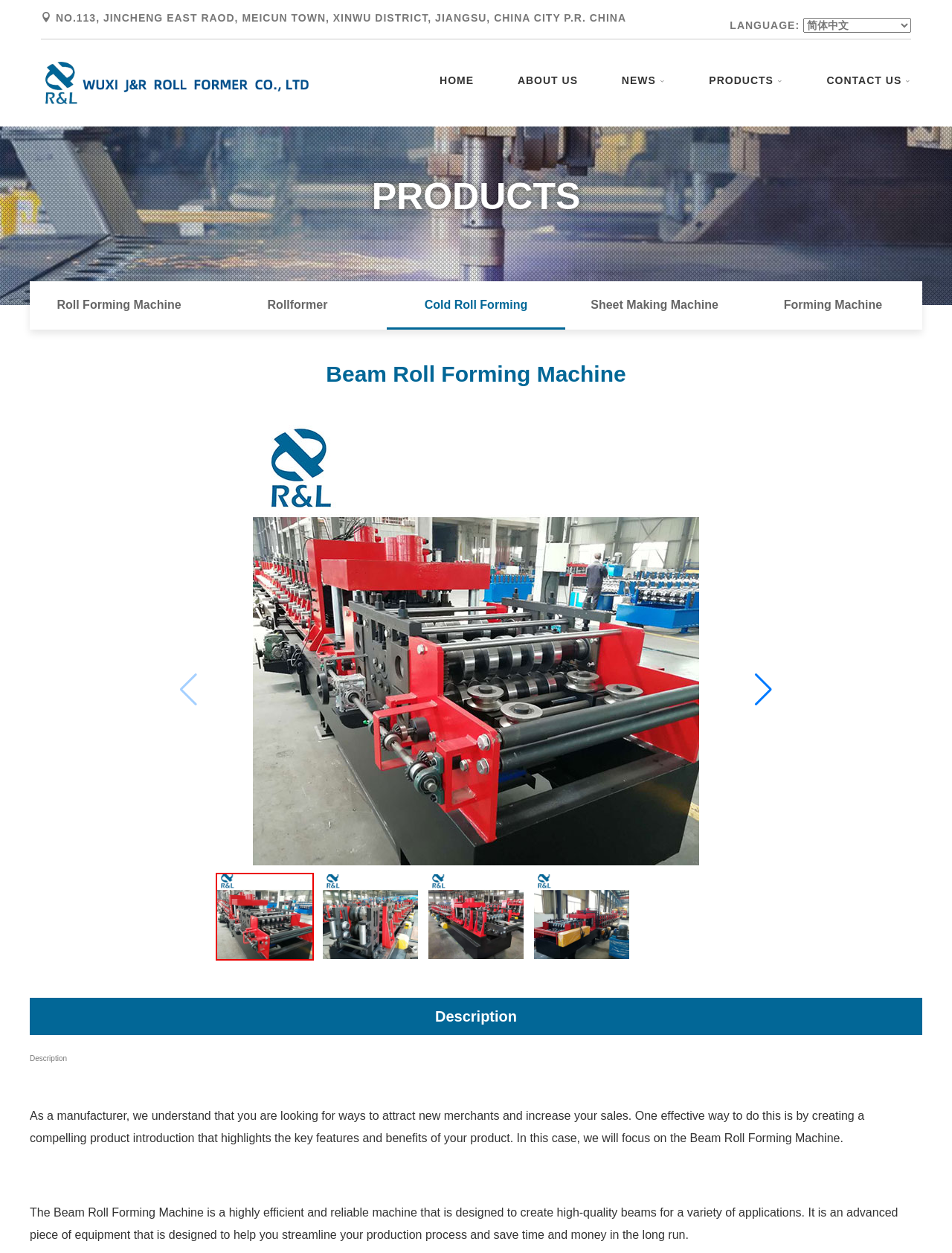Identify the bounding box coordinates of the clickable region to carry out the given instruction: "View products".

[0.745, 0.049, 0.812, 0.079]